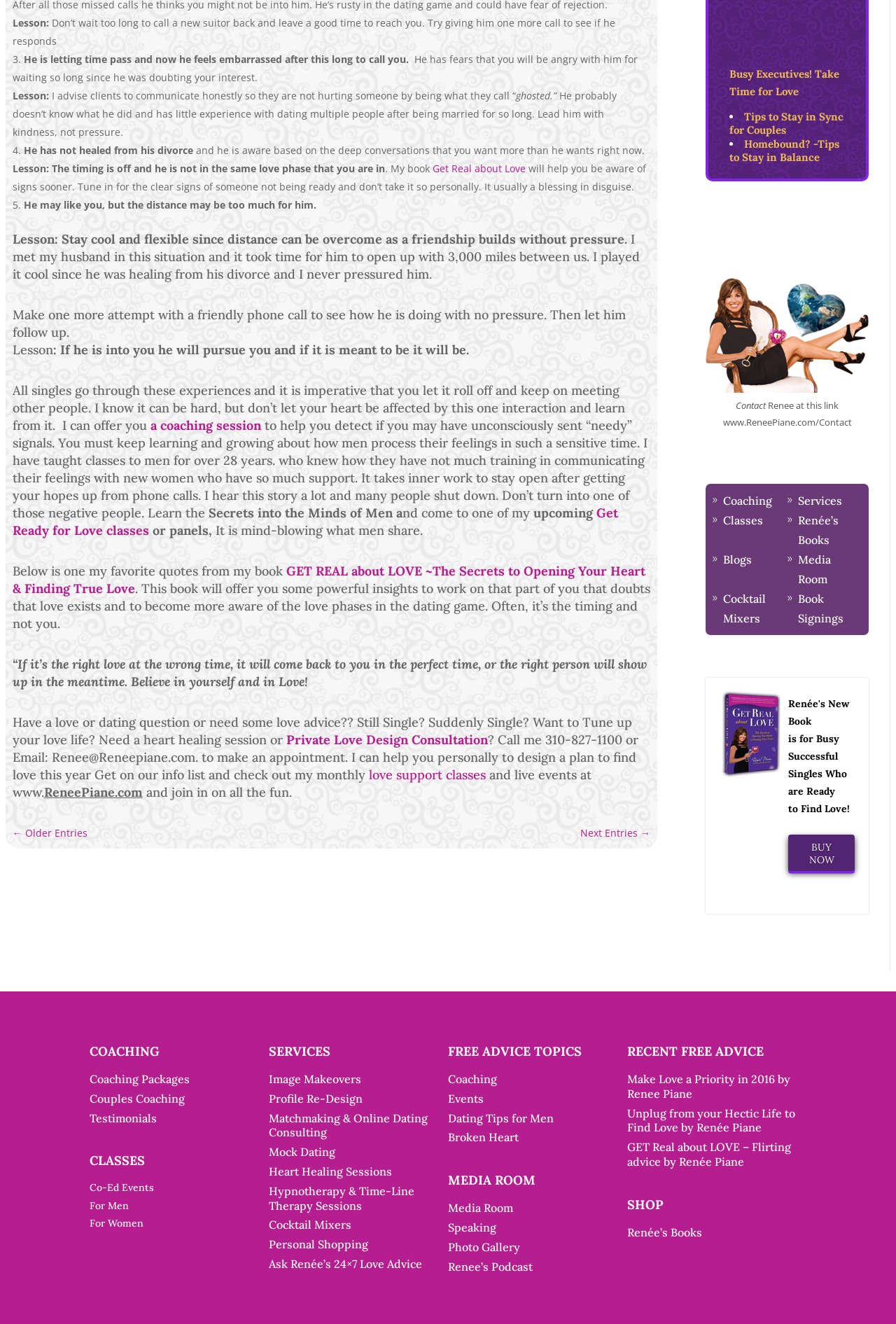Locate the coordinates of the bounding box for the clickable region that fulfills this instruction: "Read the quote from the book".

[0.014, 0.496, 0.721, 0.521]